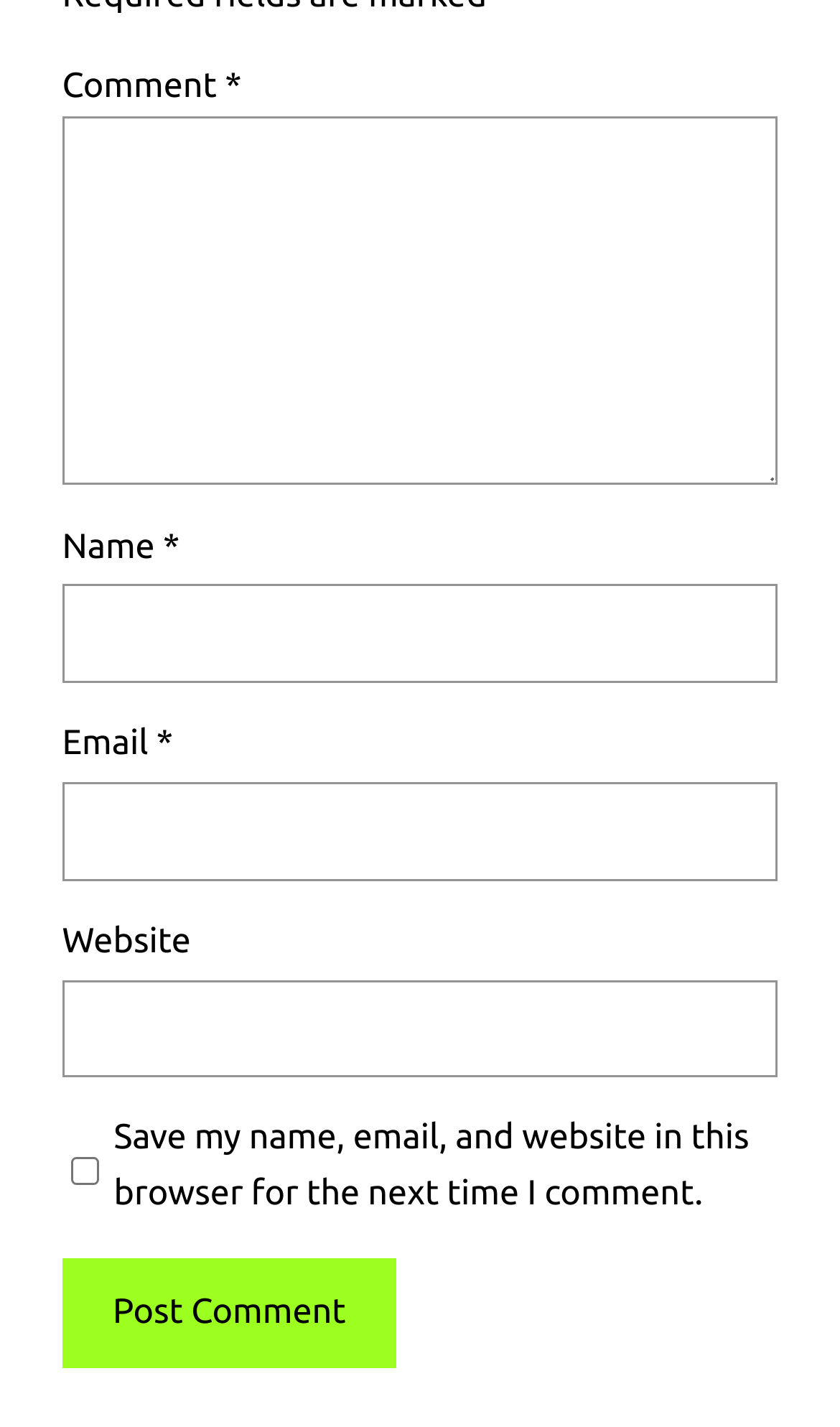Find the bounding box coordinates for the UI element whose description is: "Share on Facebook Share". The coordinates should be four float numbers between 0 and 1, in the format [left, top, right, bottom].

None